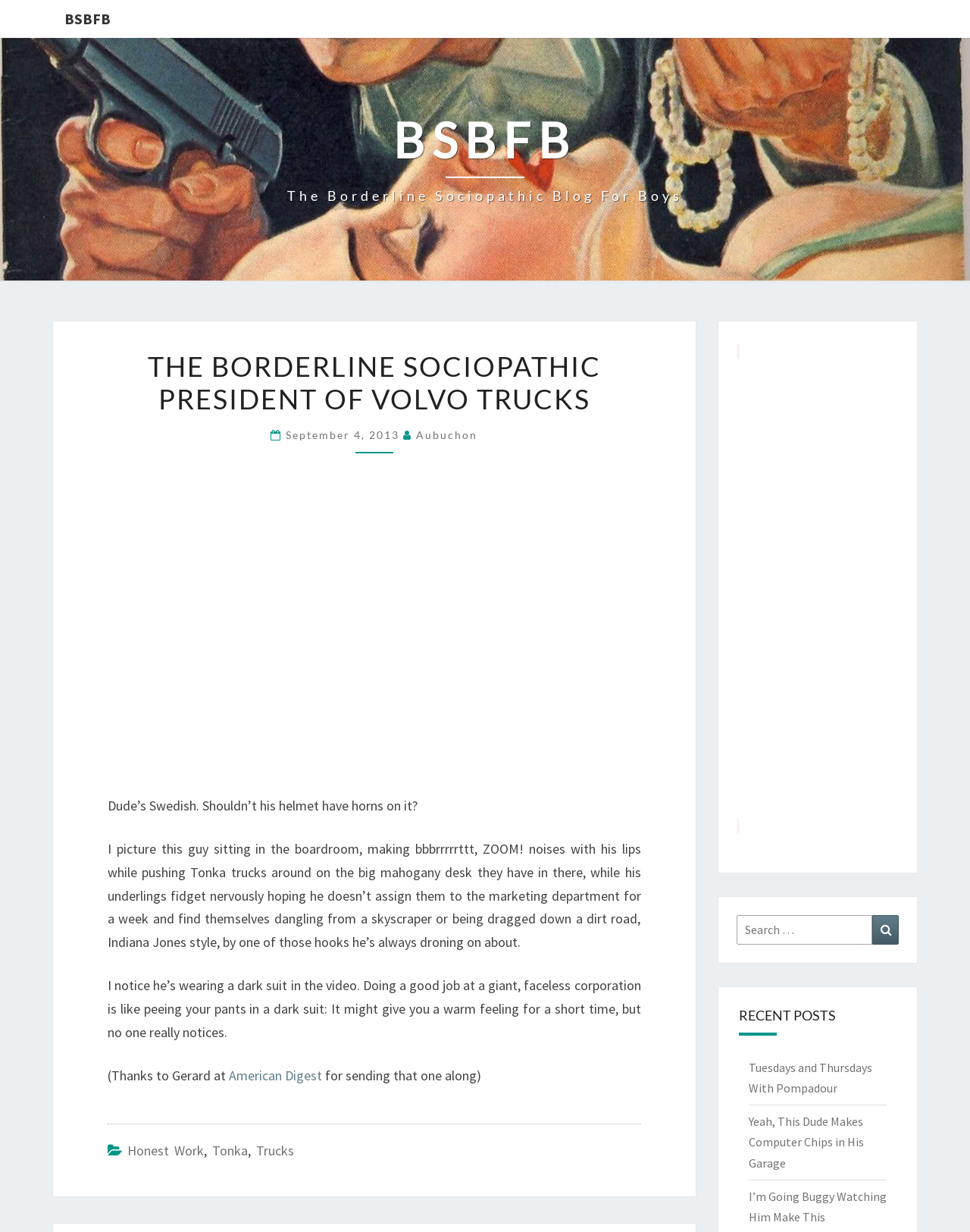Is there a search function on the webpage?
Using the picture, provide a one-word or short phrase answer.

Yes